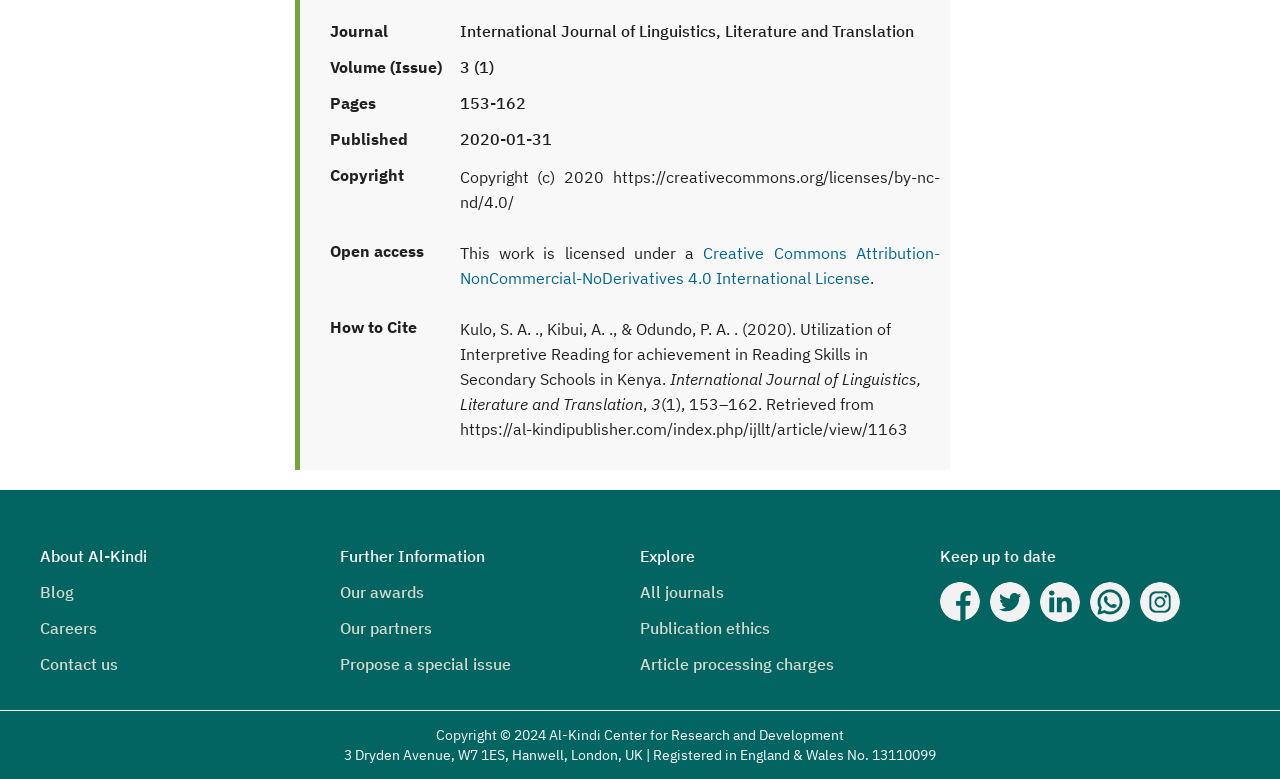What is the volume and issue number of the journal?
Please provide a single word or phrase in response based on the screenshot.

3 (1)